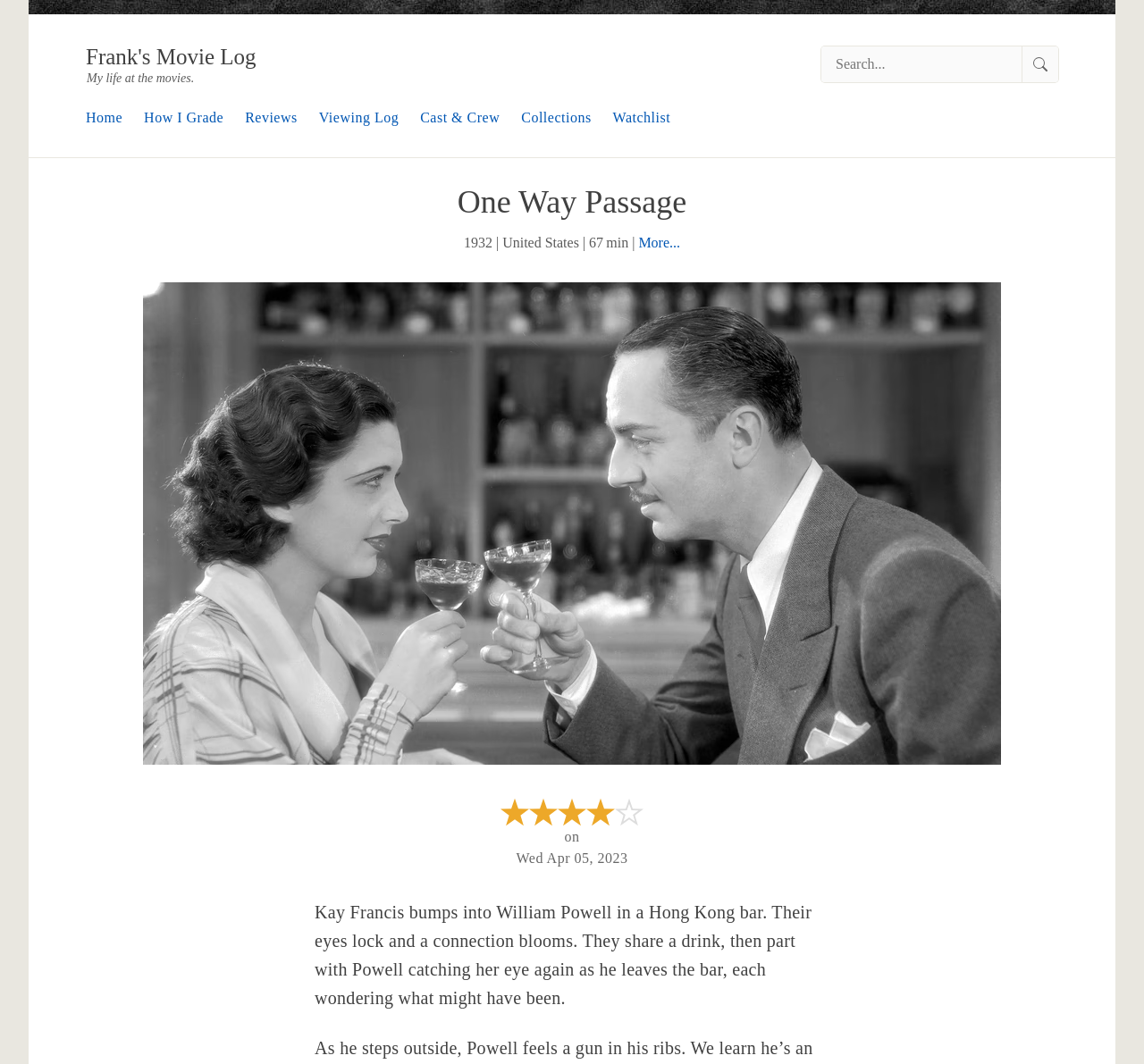Locate the bounding box coordinates of the clickable element to fulfill the following instruction: "Search for a movie". Provide the coordinates as four float numbers between 0 and 1 in the format [left, top, right, bottom].

[0.718, 0.044, 0.925, 0.077]